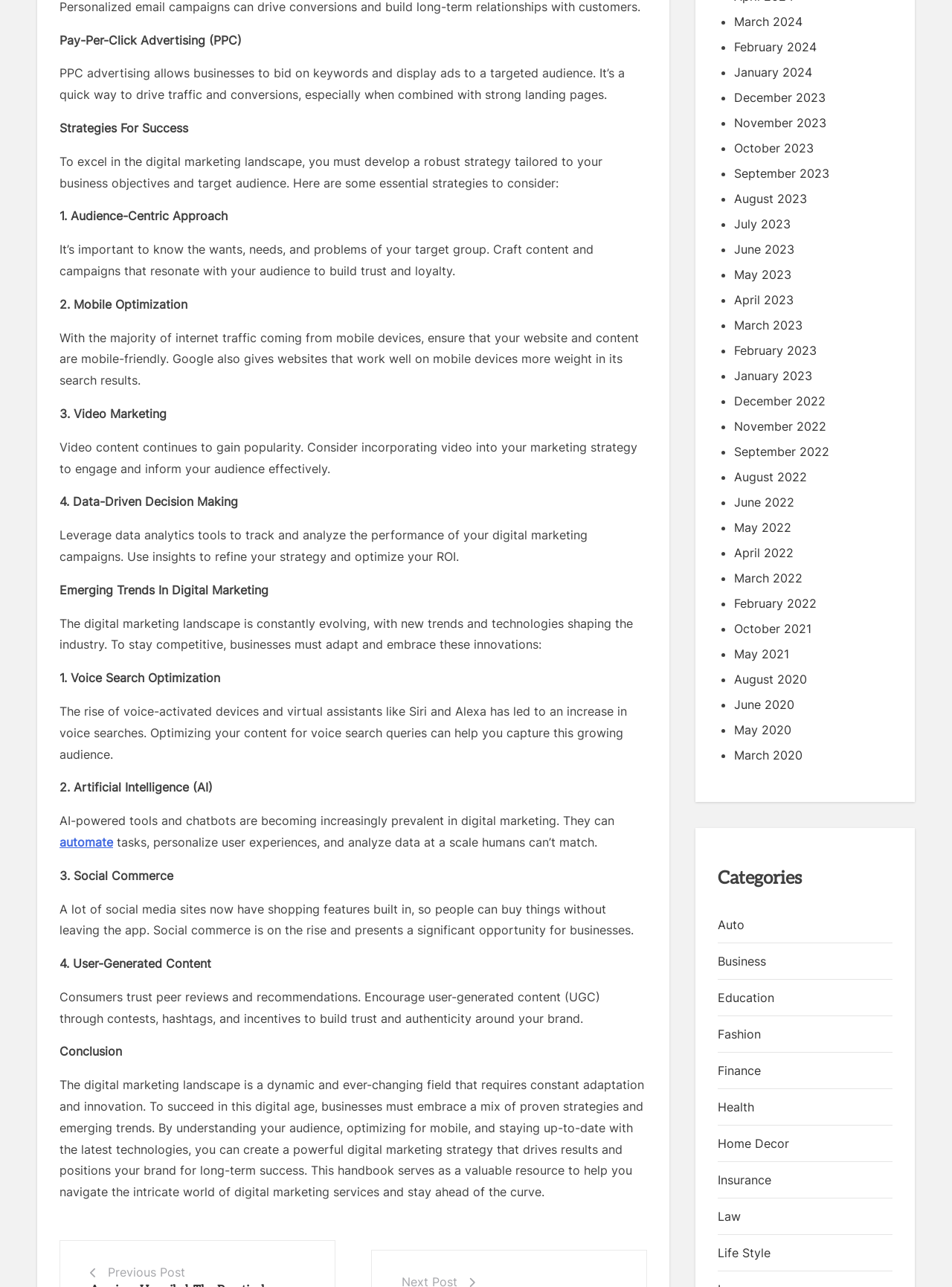Determine the bounding box coordinates of the section I need to click to execute the following instruction: "explore 'Social Commerce'". Provide the coordinates as four float numbers between 0 and 1, i.e., [left, top, right, bottom].

[0.062, 0.674, 0.182, 0.686]